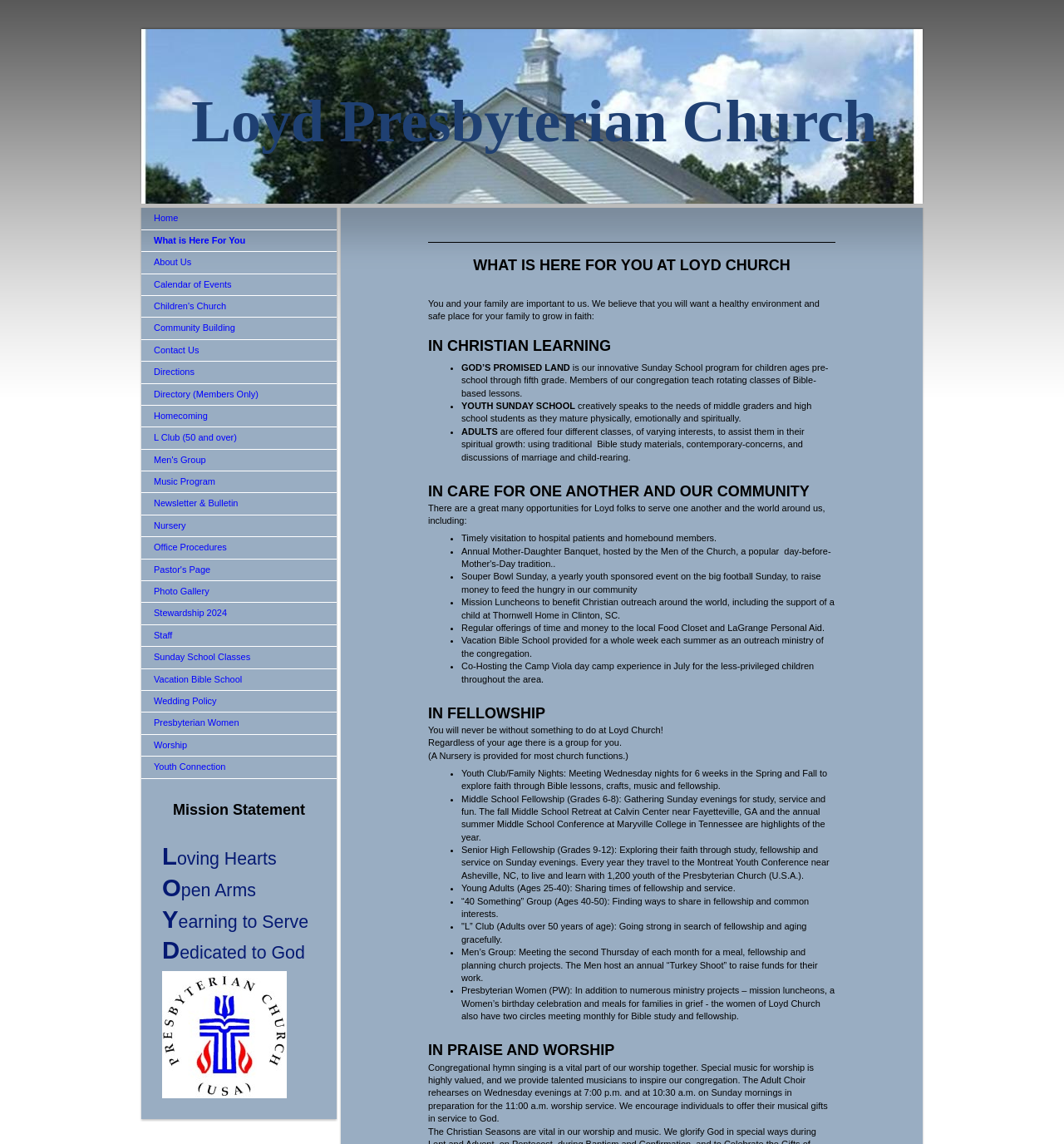Provide an in-depth description of the elements and layout of the webpage.

The webpage is about Loyd Presbyterian Church in LaGrange, GA. At the top, there is a logo with the church's name and a brief title "What is Here For You". Below the logo, there is a navigation menu with 23 links to different sections of the website, including "Home", "About Us", "Calendar of Events", and "Contact Us".

The main content of the webpage is divided into four sections: "Mission Statement", "WHAT IS HERE FOR YOU AT LOYD CHURCH", "IN CARE FOR ONE ANOTHER AND OUR COMMUNITY", and "IN FELLOWSHIP". 

The "Mission Statement" section has a brief statement with the church's mission, which is to have "Loving Hearts", "Open Arms", and "Yearning to Serve".

The "WHAT IS HERE FOR YOU AT LOYD CHURCH" section explains that the church provides a healthy environment and safe place for families to grow in faith. It highlights the church's Christian learning programs for children, youth, and adults.

The "IN CARE FOR ONE ANOTHER AND OUR COMMUNITY" section lists various opportunities for the church members to serve one another and the community, including visitation to hospital patients, Souper Bowl Sunday, Mission Luncheons, and Vacation Bible School.

The "IN FELLOWSHIP" section emphasizes that there are many activities and groups for people of all ages to participate in, including Youth Club/Family Nights, Middle School Fellowship, and Senior High Fellowship.